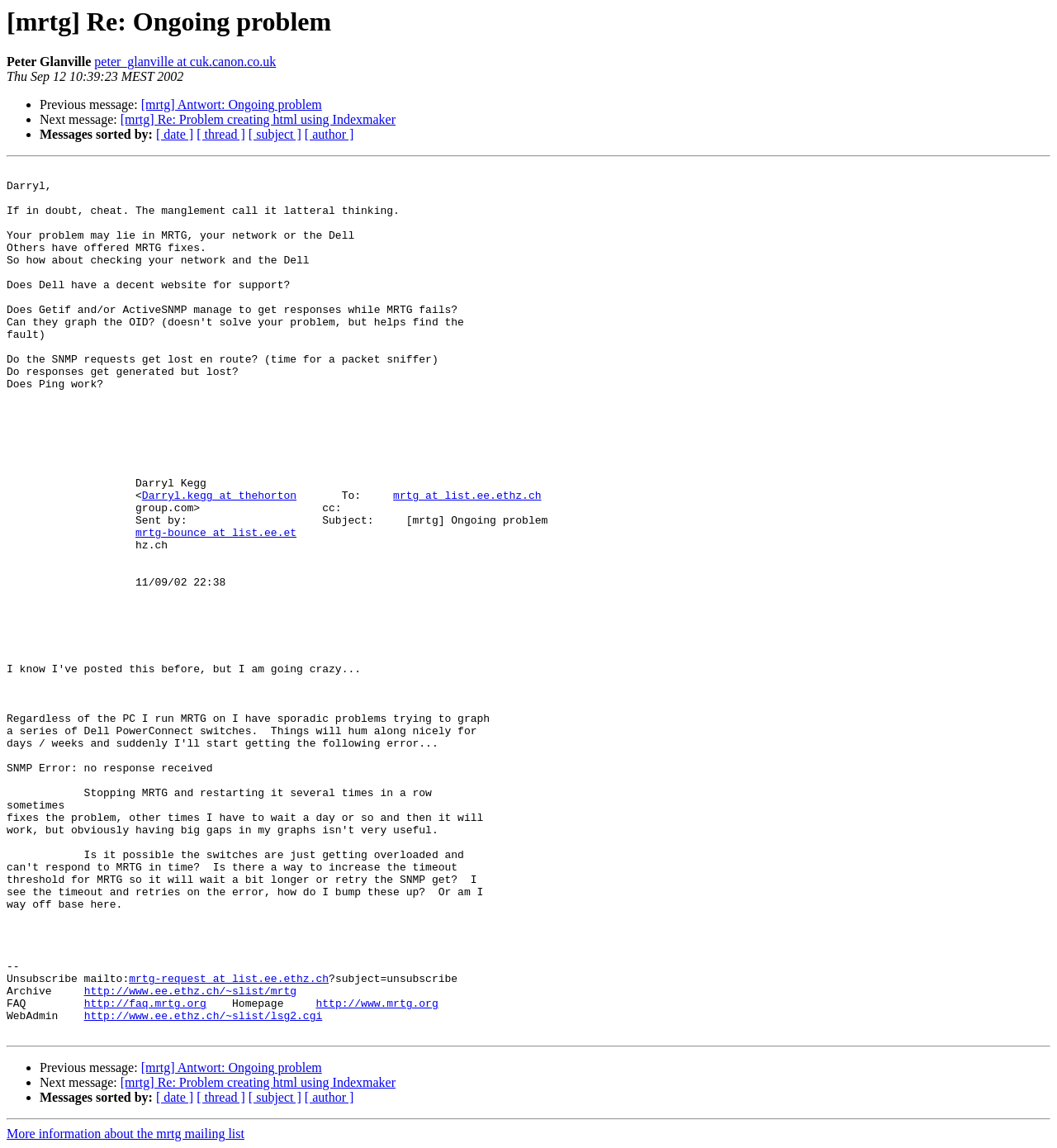Locate the UI element described by [mrtg] Antwort: Ongoing problem in the provided webpage screenshot. Return the bounding box coordinates in the format (top-left x, top-left y, bottom-right x, bottom-right y), ensuring all values are between 0 and 1.

[0.133, 0.085, 0.304, 0.097]